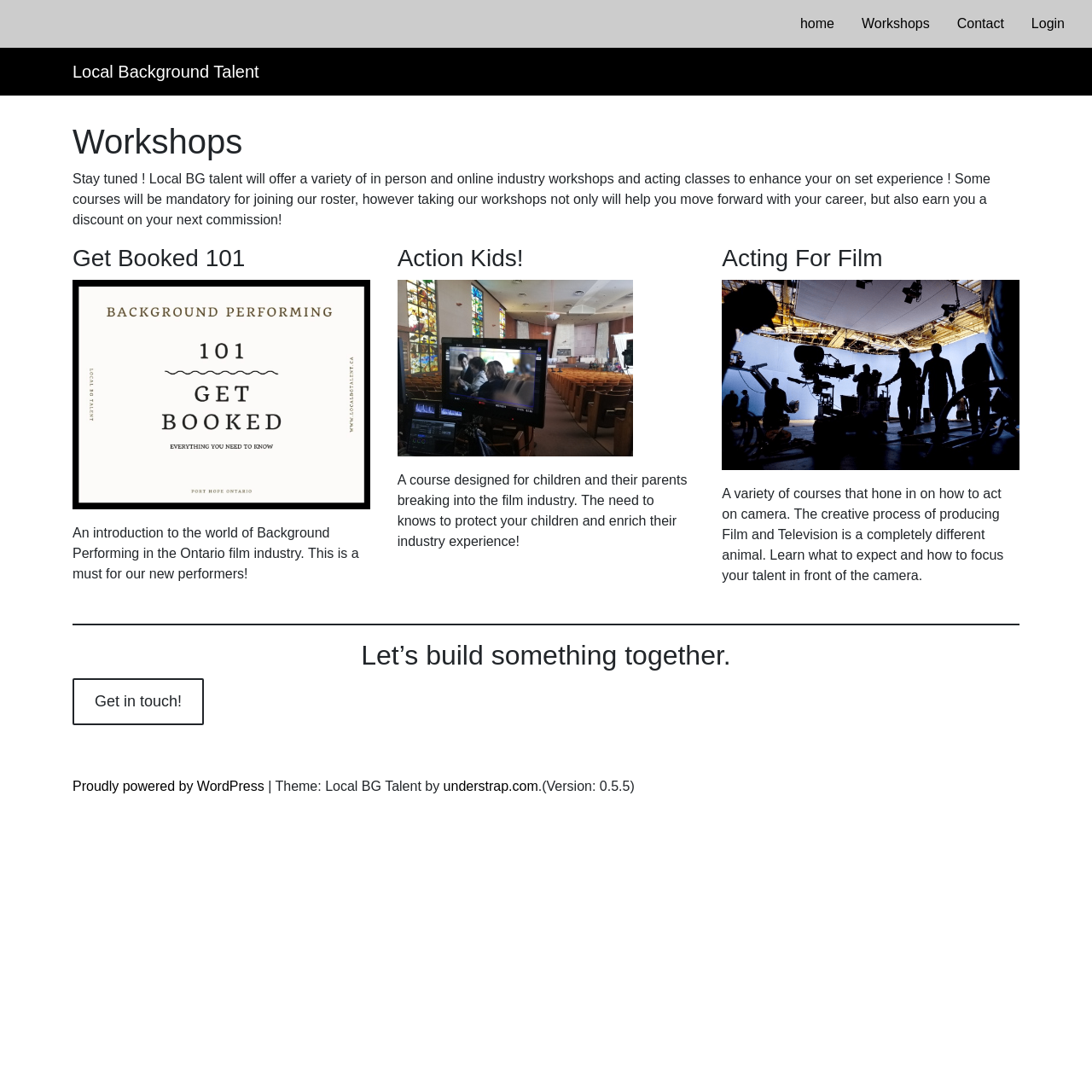Please indicate the bounding box coordinates for the clickable area to complete the following task: "learn about Get Booked 101". The coordinates should be specified as four float numbers between 0 and 1, i.e., [left, top, right, bottom].

[0.066, 0.223, 0.339, 0.25]